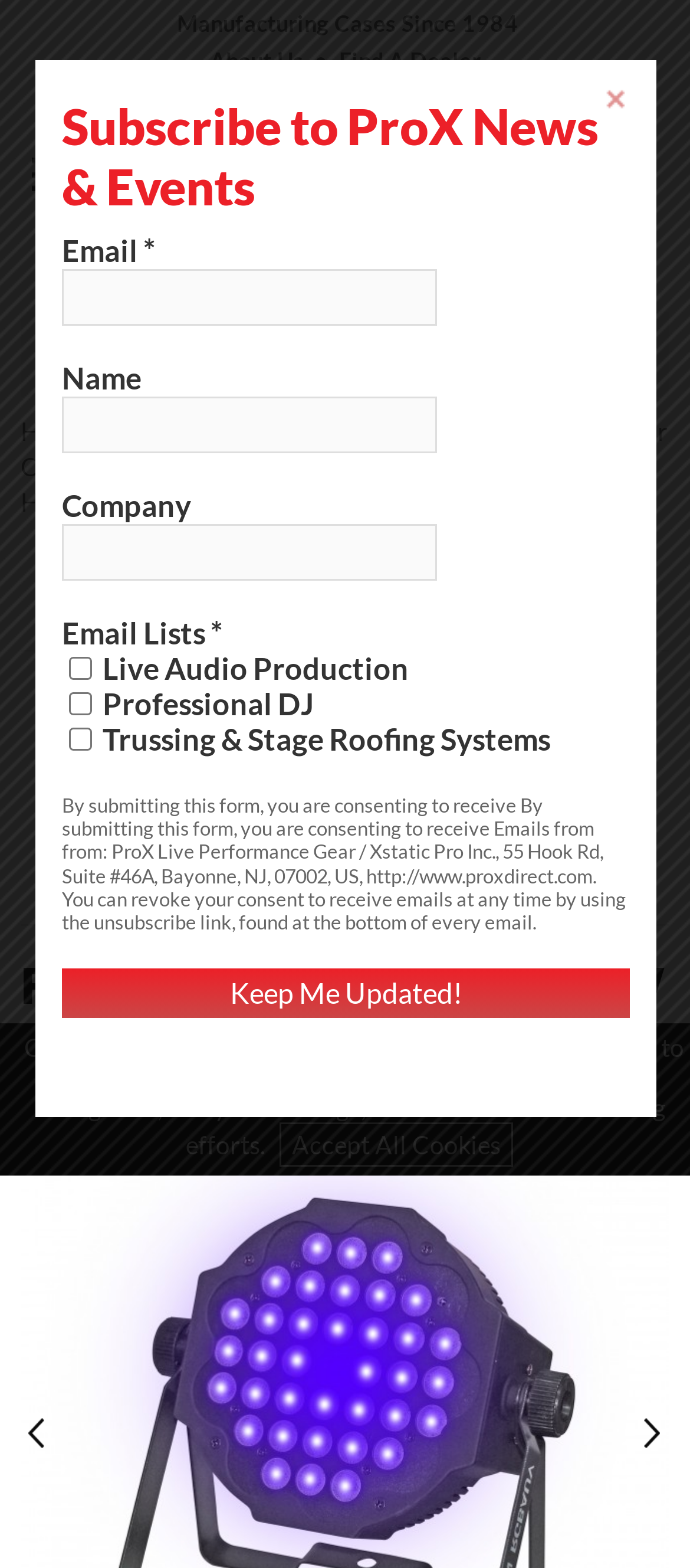Present a detailed account of what is displayed on the webpage.

This webpage is about the Xstatic Fusion RGBAW-UV PAR fixture, a product designed for uplighting and stage effects. At the top, there is a navigation bar with links to "About Us", "Find A Dealer", "View Catalog", and more. Below the navigation bar, there is a logo of Pro X - Live Performance Gear, accompanied by a search bar and a "Locate Dealer" textbox.

The main content of the page is divided into sections. The first section is headed "Our Products" and has a filter option. Below this, there is a breadcrumb navigation with links to "Home", "Products", "ProX Lighting", "LED Lighting", and "LED Par Cans". The current page is highlighted as "Fusion RGBA UV Par 36x 1W LED Slim Par Black Housing".

The product information section displays the product name, SKU, and permalink. There are also social media sharing links and a "Search on Google" button. A horizontal separator divides this section from the next, which is the product description.

At the bottom of the page, there is a cookie notice and a dialog box for subscribing to ProX News & Events. The dialog box has fields for email, name, company, and email lists, as well as checkboxes for specific interests. A "Keep Me Updated!" button is located at the bottom of the dialog box.

Throughout the page, there are various images, including the Pro X logo, social media icons, and a search icon. The overall layout is organized, with clear headings and concise text.